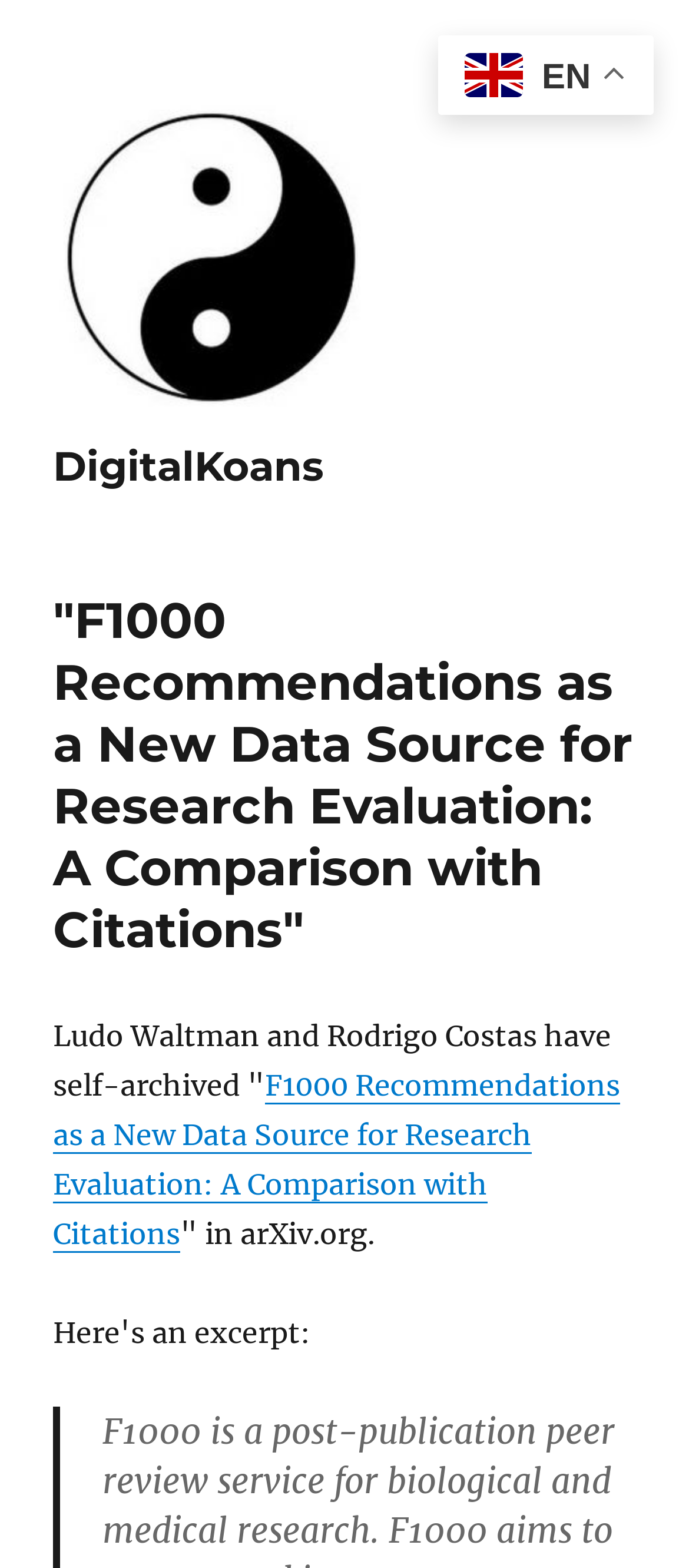Provide the bounding box coordinates for the UI element that is described as: "parent_node: DigitalKoans".

[0.077, 0.063, 0.538, 0.266]